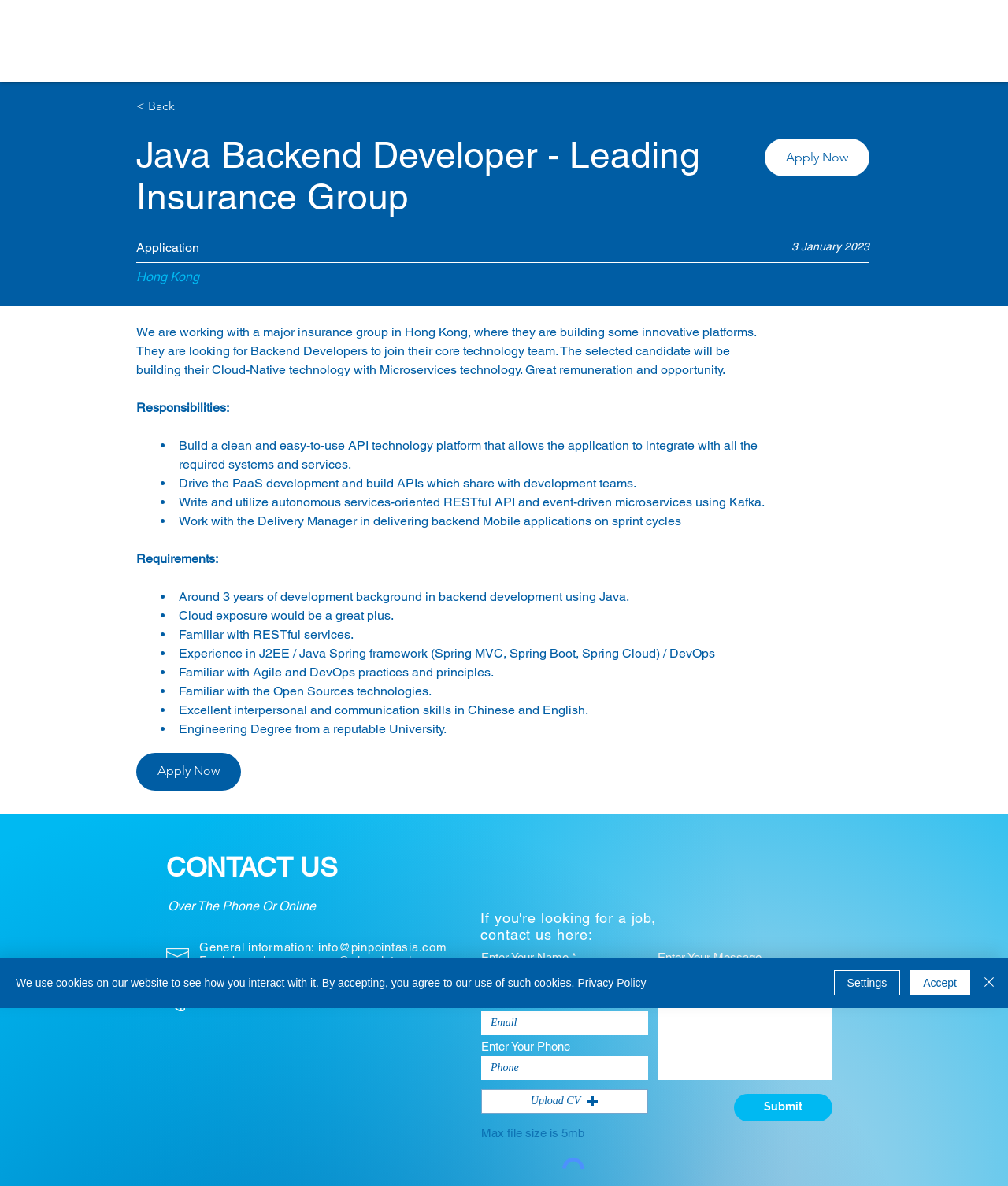Please identify the primary heading of the webpage and give its text content.

Java Backend Developer - Leading Insurance Group